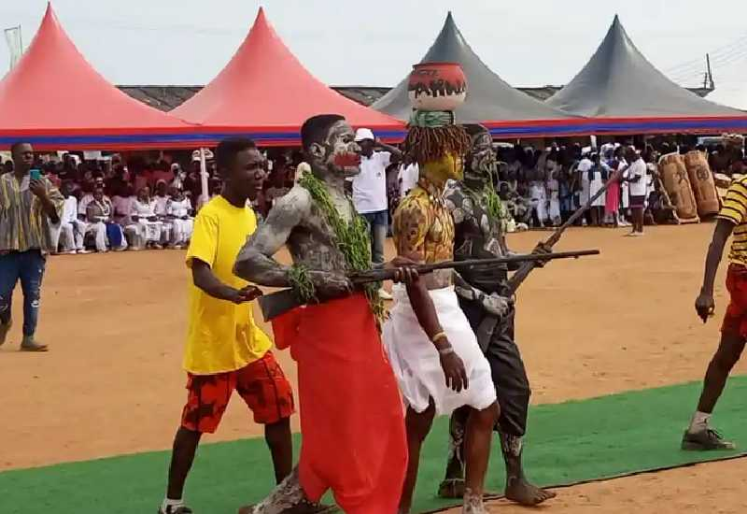Describe the important features and context of the image with as much detail as possible.

The image captures a vibrant scene from the Abangye festival held in Moree, a coastal town in Ghana. Participants are seen engaging in traditional activities, dressed in colorful attire with body paint and ceremonial accessories. The group showcases a blend of historical cultural elements, with one participant adorned in a striking red wrap, while others sport intricate designs painted on their bodies. A festive atmosphere is amplified by the colorful tents in the background, suggesting a large gathering of community members celebrating this important event. The festival, which has deep roots in the region’s history, emphasizes unity and cultural heritage, making it a significant occasion for the locals.